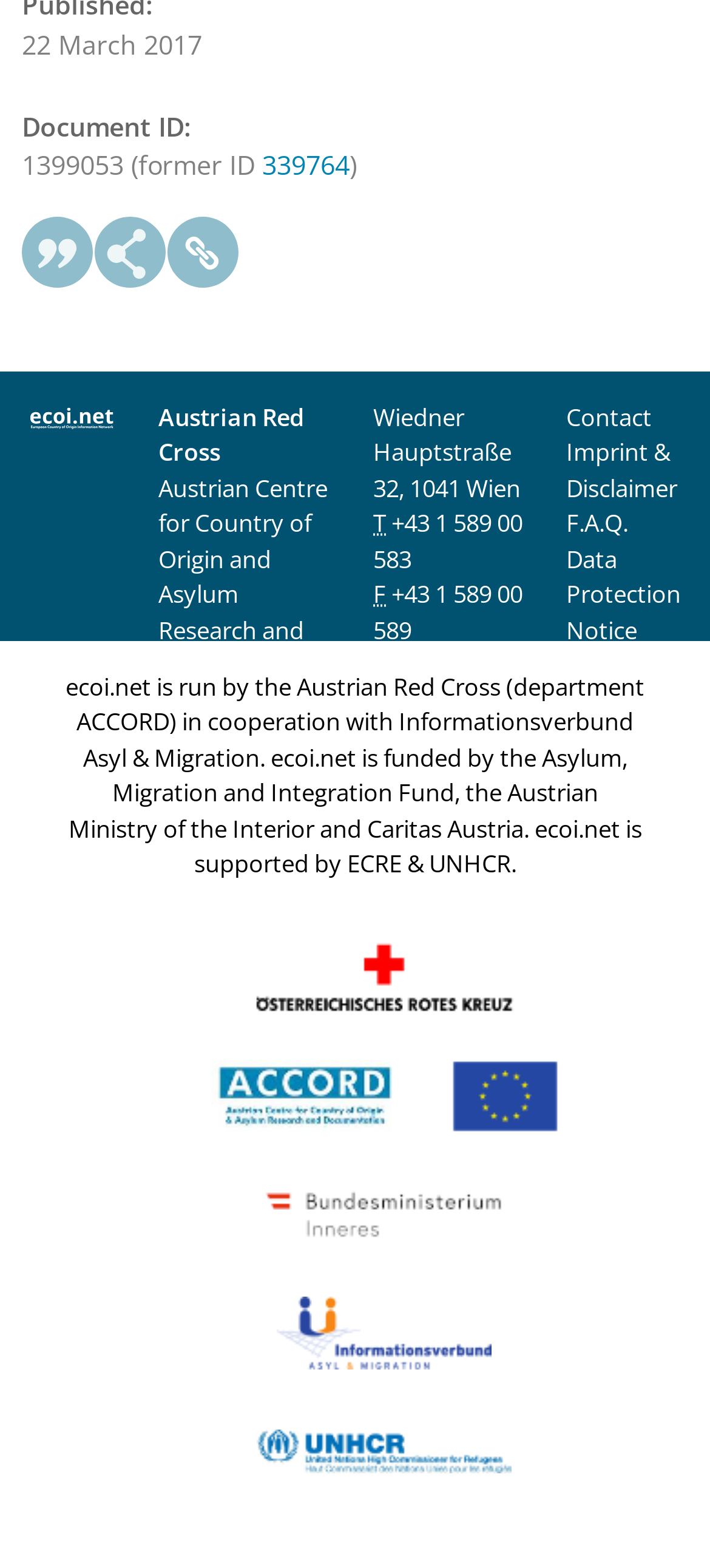What is the date mentioned at the top of the page?
Please use the image to provide a one-word or short phrase answer.

22 March 2017